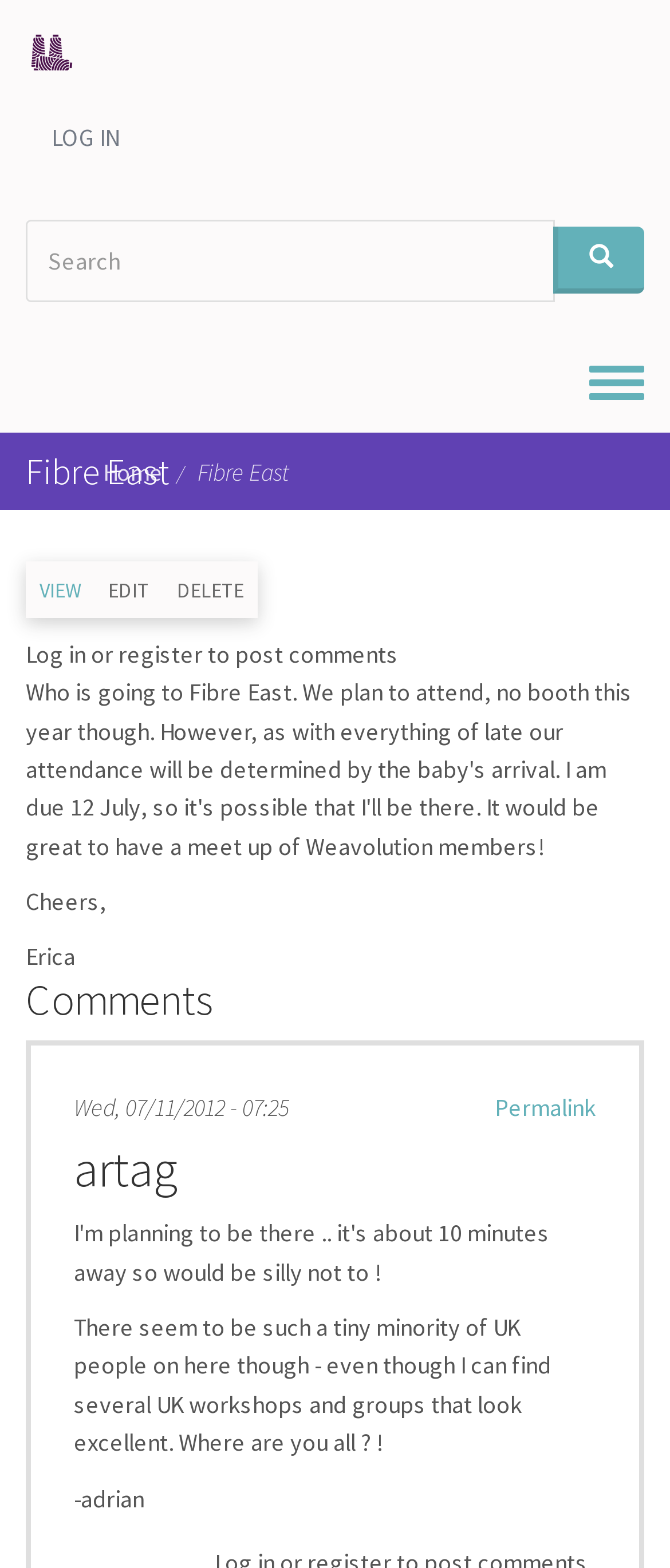Identify the bounding box coordinates of the section that should be clicked to achieve the task described: "Go to the home page".

[0.038, 0.0, 0.115, 0.066]